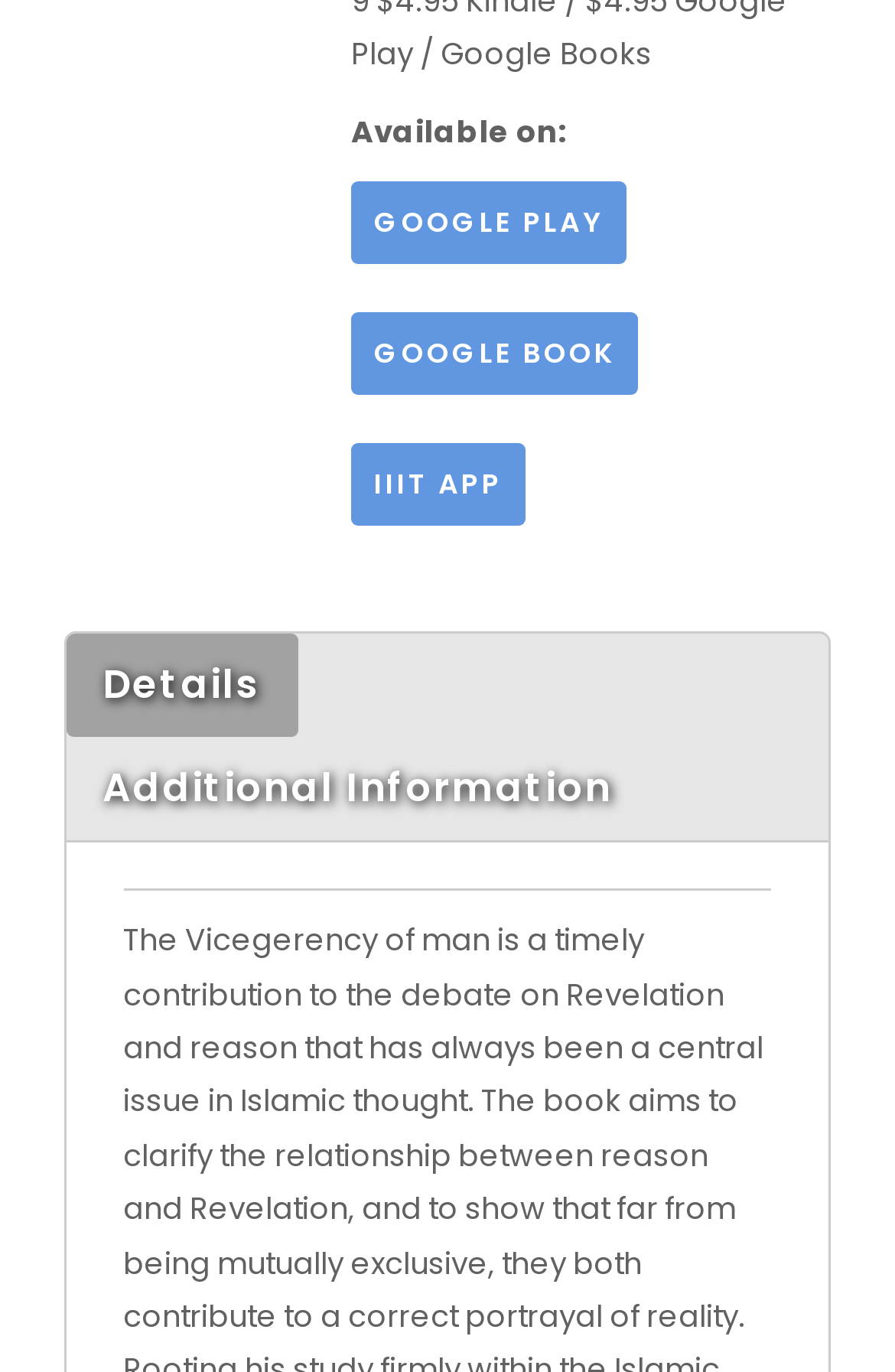Using the webpage screenshot, locate the HTML element that fits the following description and provide its bounding box: "Google Play".

[0.393, 0.132, 0.7, 0.193]